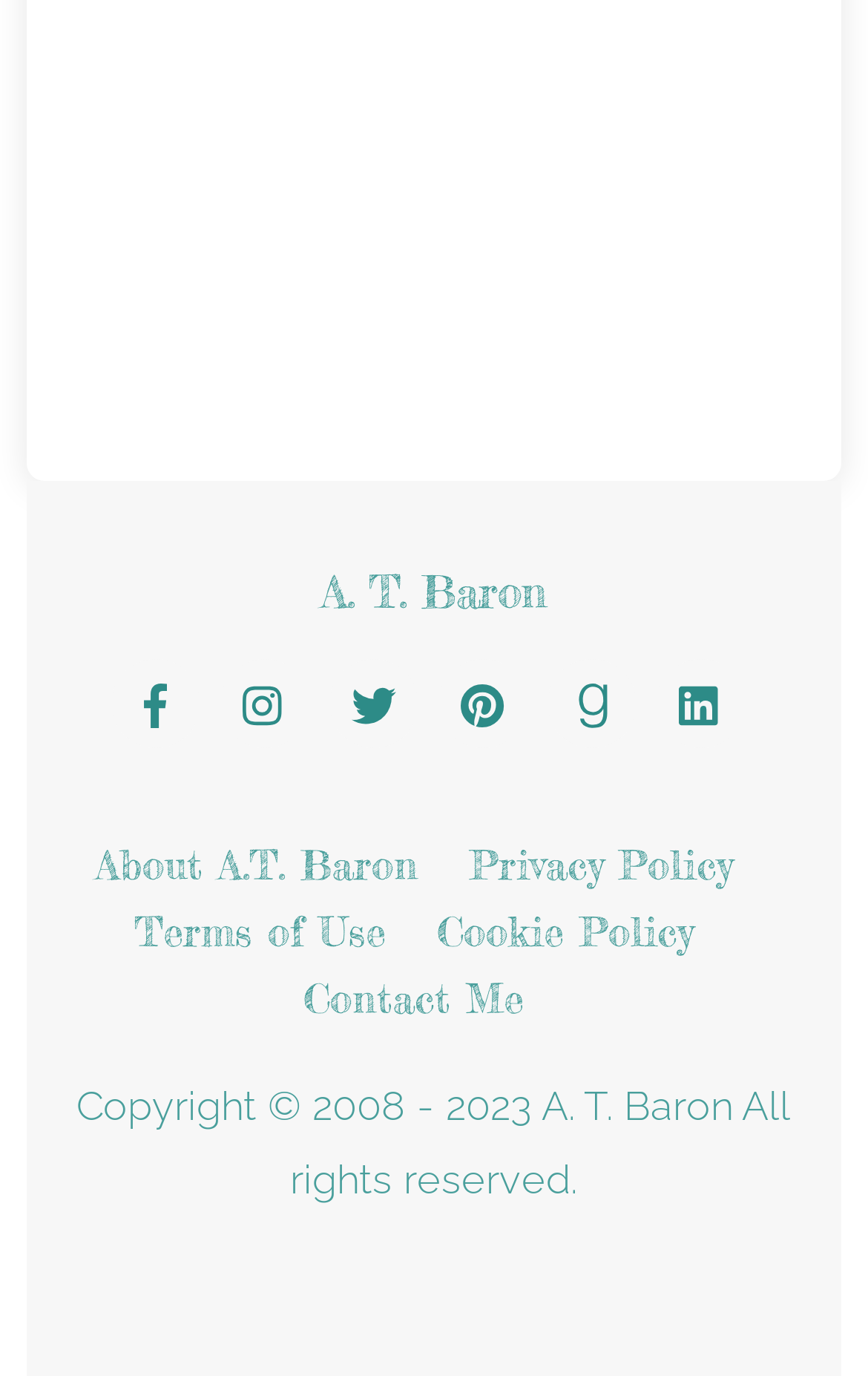Please specify the bounding box coordinates of the element that should be clicked to execute the given instruction: 'Read About A.T. Baron'. Ensure the coordinates are four float numbers between 0 and 1, expressed as [left, top, right, bottom].

[0.11, 0.61, 0.482, 0.646]